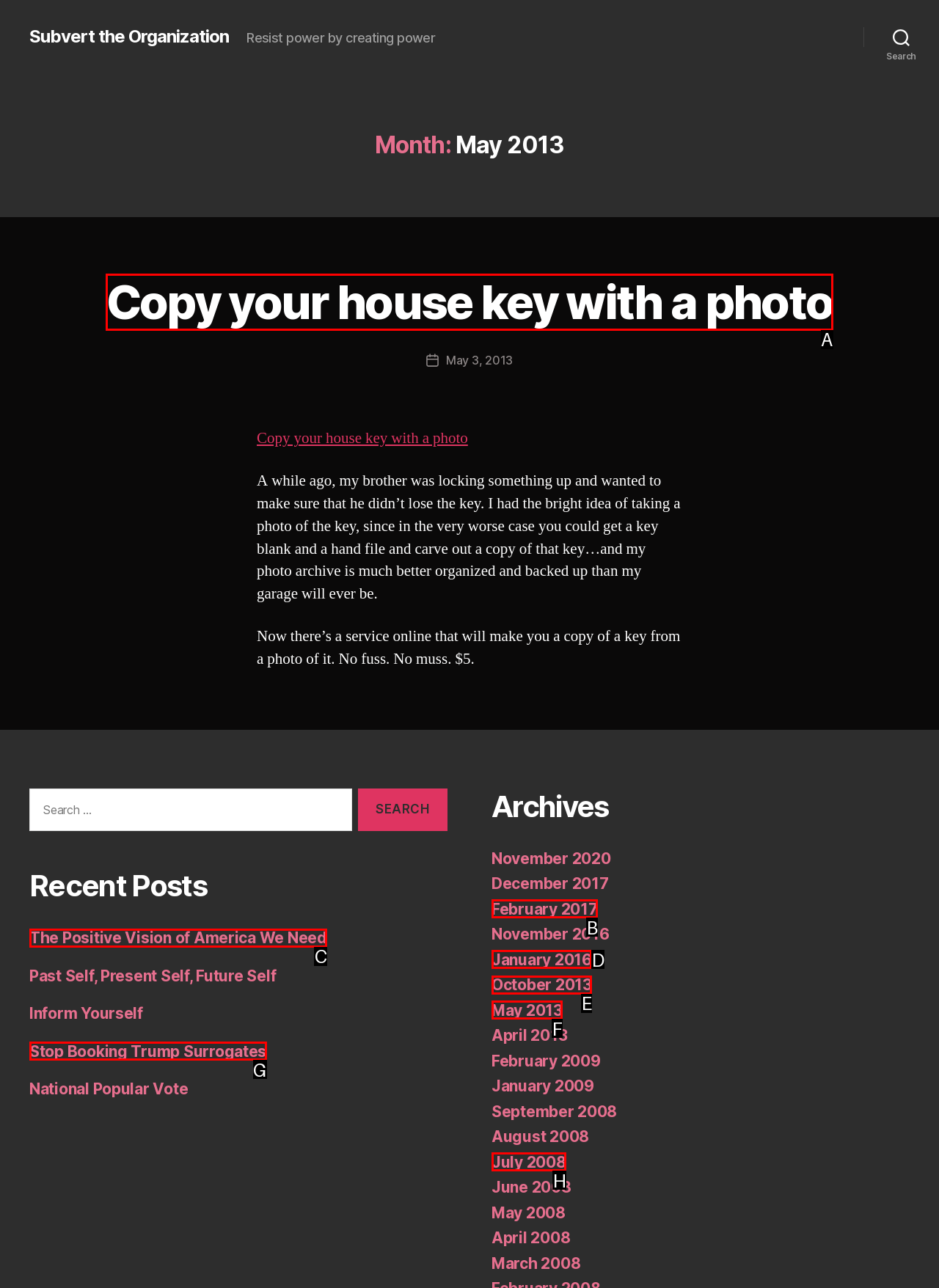Select the letter that corresponds to this element description: Stop Booking Trump Surrogates
Answer with the letter of the correct option directly.

G